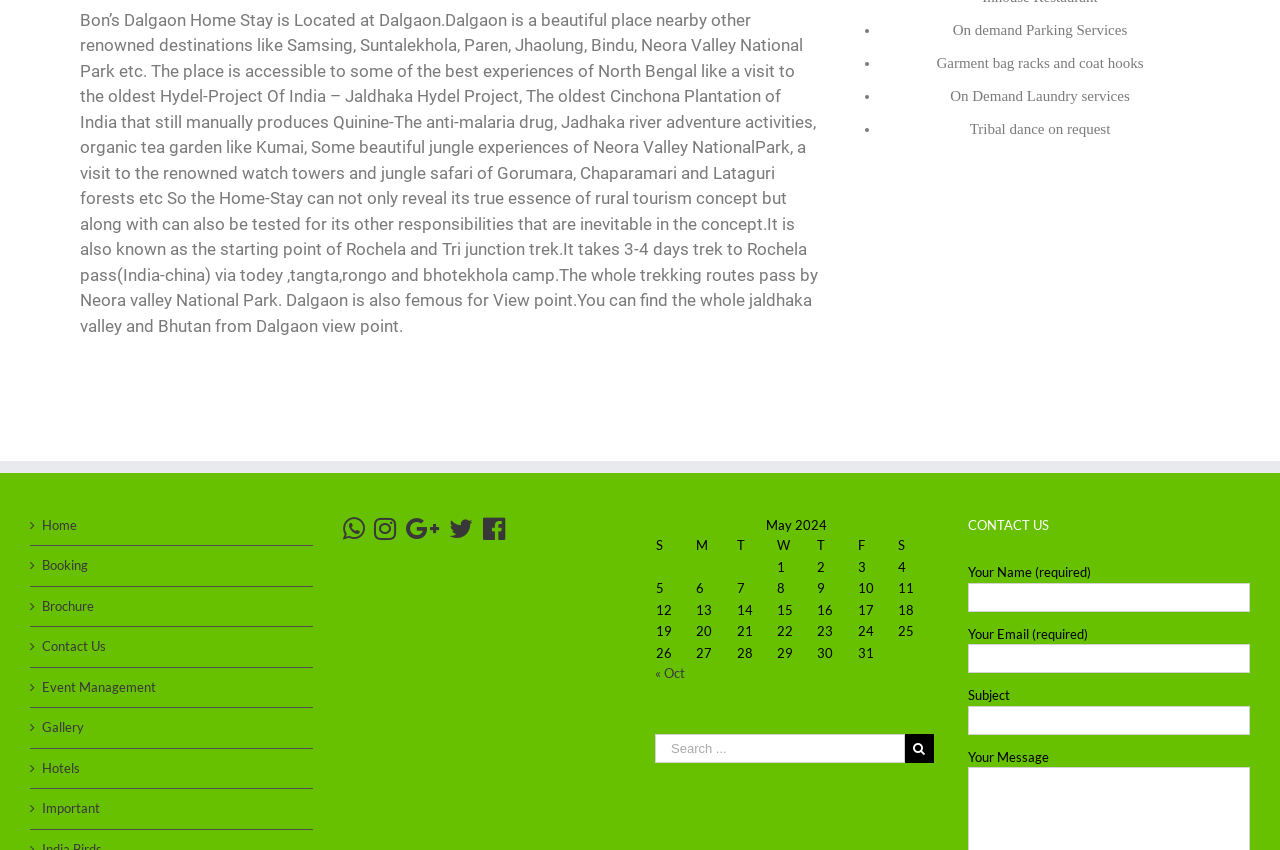What is the contact form for?
Answer with a single word or phrase by referring to the visual content.

To contact the home stay